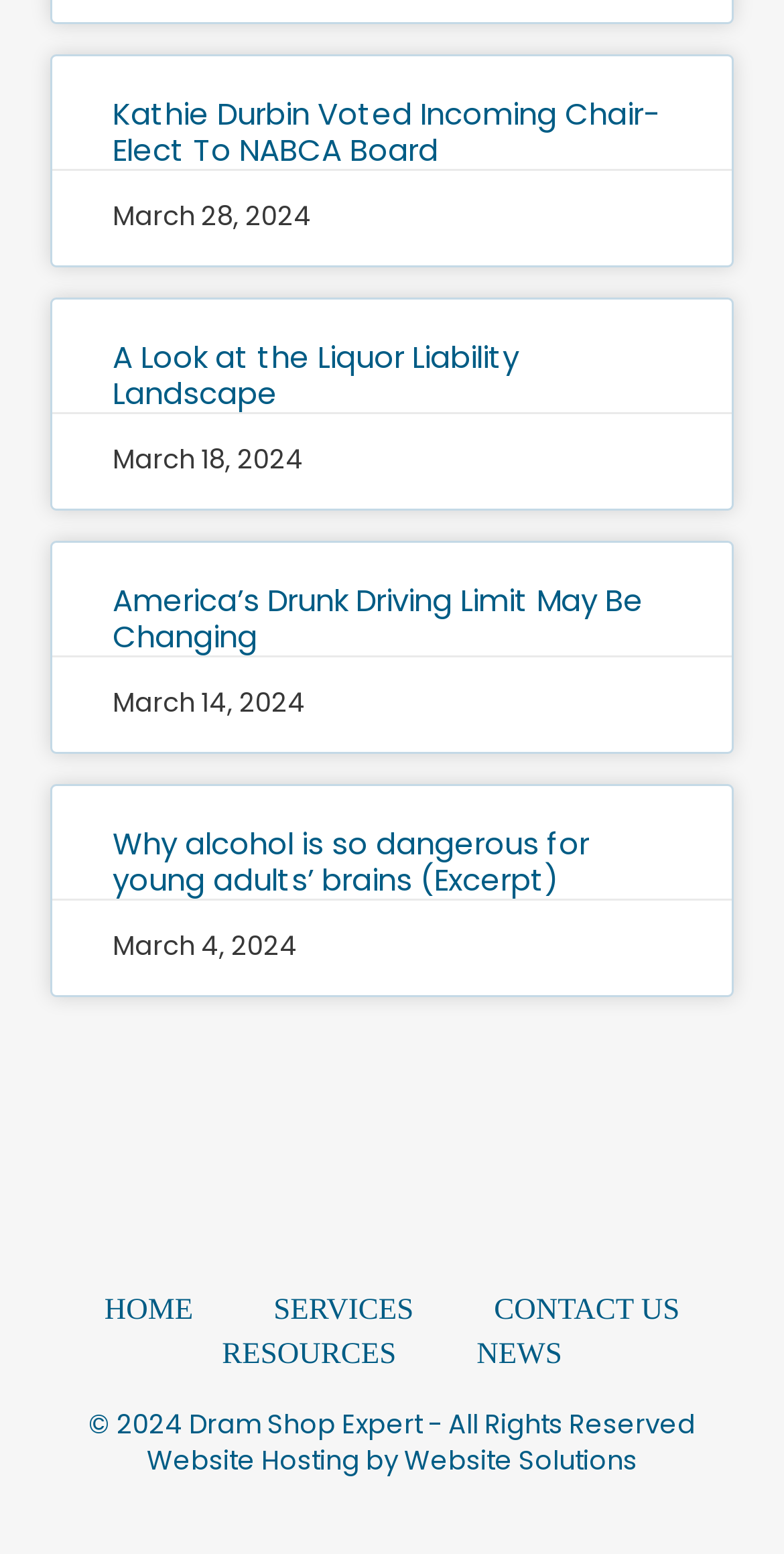Answer with a single word or phrase: 
How many articles are displayed on the page?

4